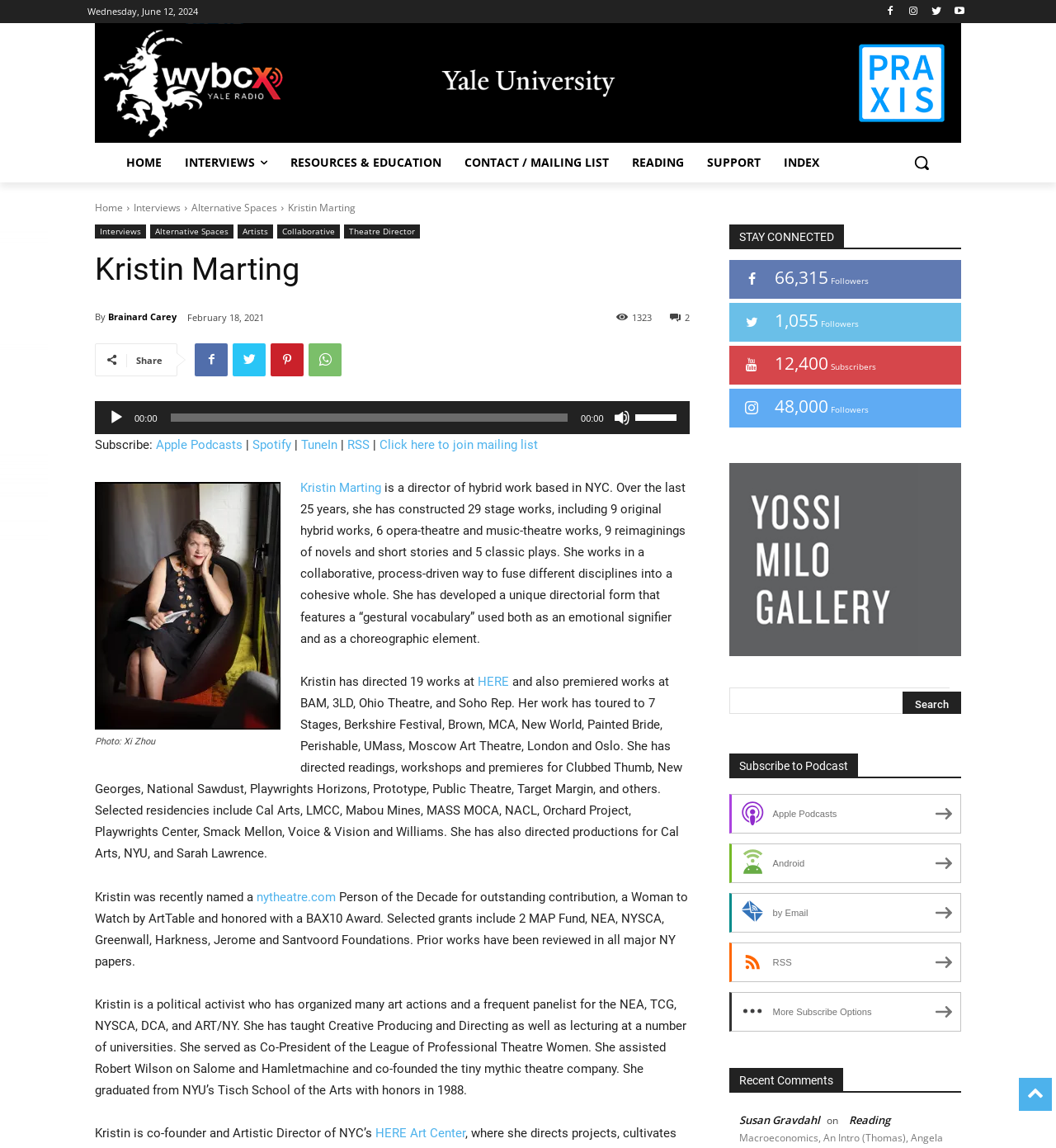Identify the bounding box coordinates of the element to click to follow this instruction: 'Play the audio'. Ensure the coordinates are four float values between 0 and 1, provided as [left, top, right, bottom].

[0.102, 0.356, 0.118, 0.371]